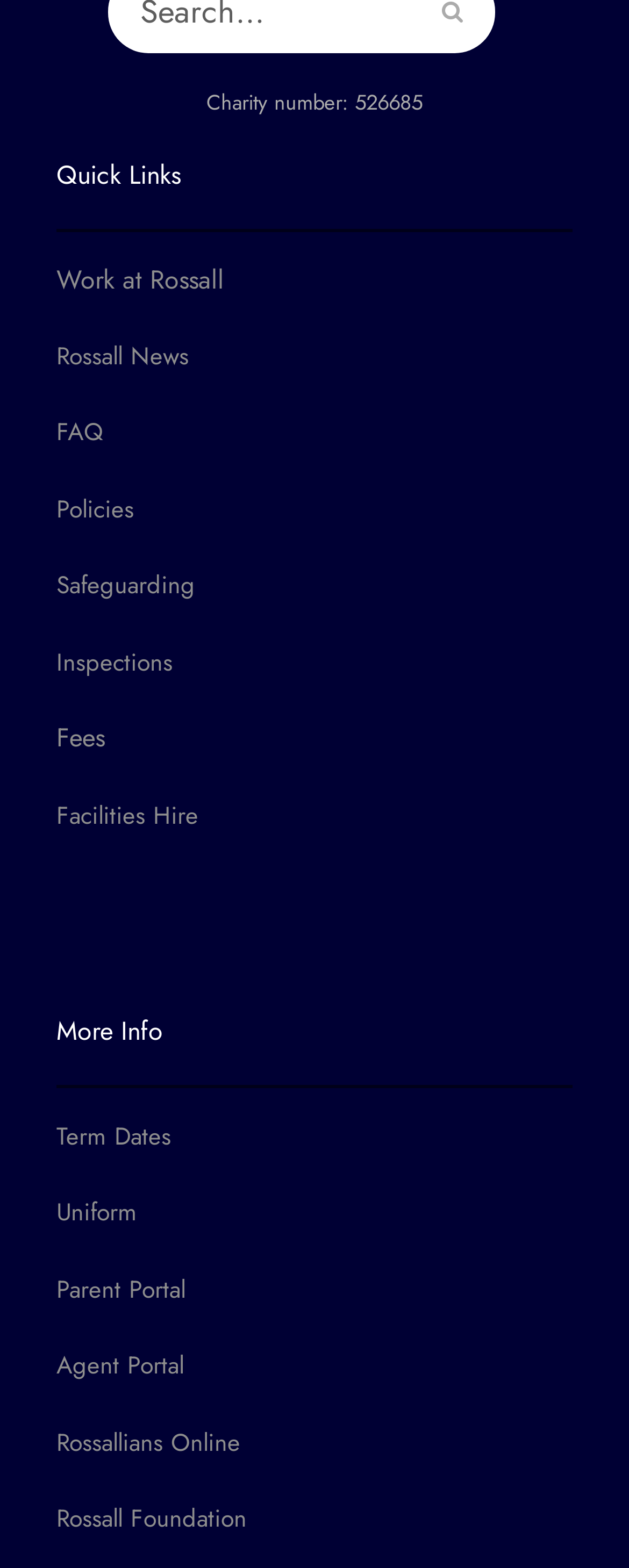Identify the bounding box coordinates of the clickable region to carry out the given instruction: "Check Term Dates".

[0.09, 0.713, 0.272, 0.736]